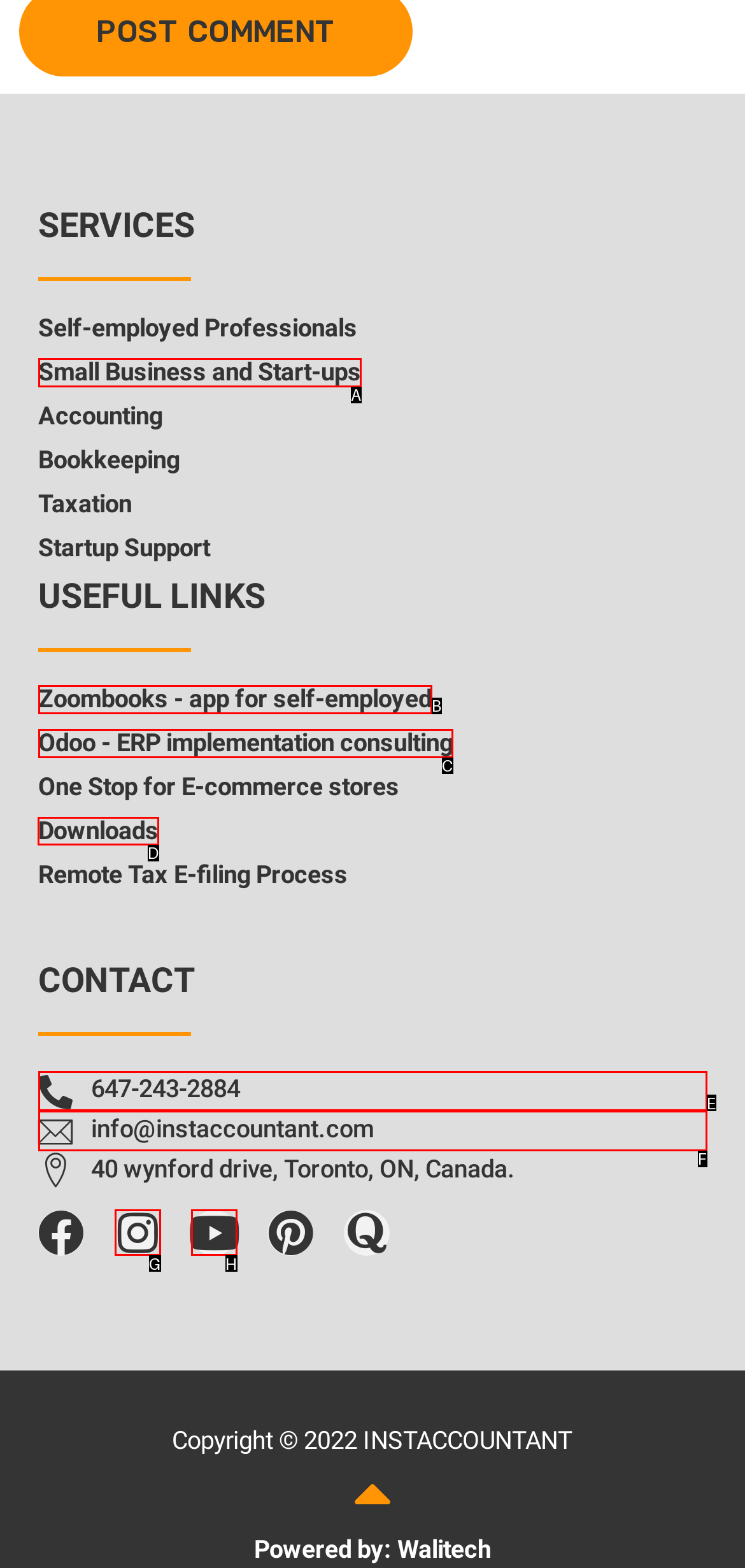Choose the letter of the UI element necessary for this task: View 'Downloads'
Answer with the correct letter.

D